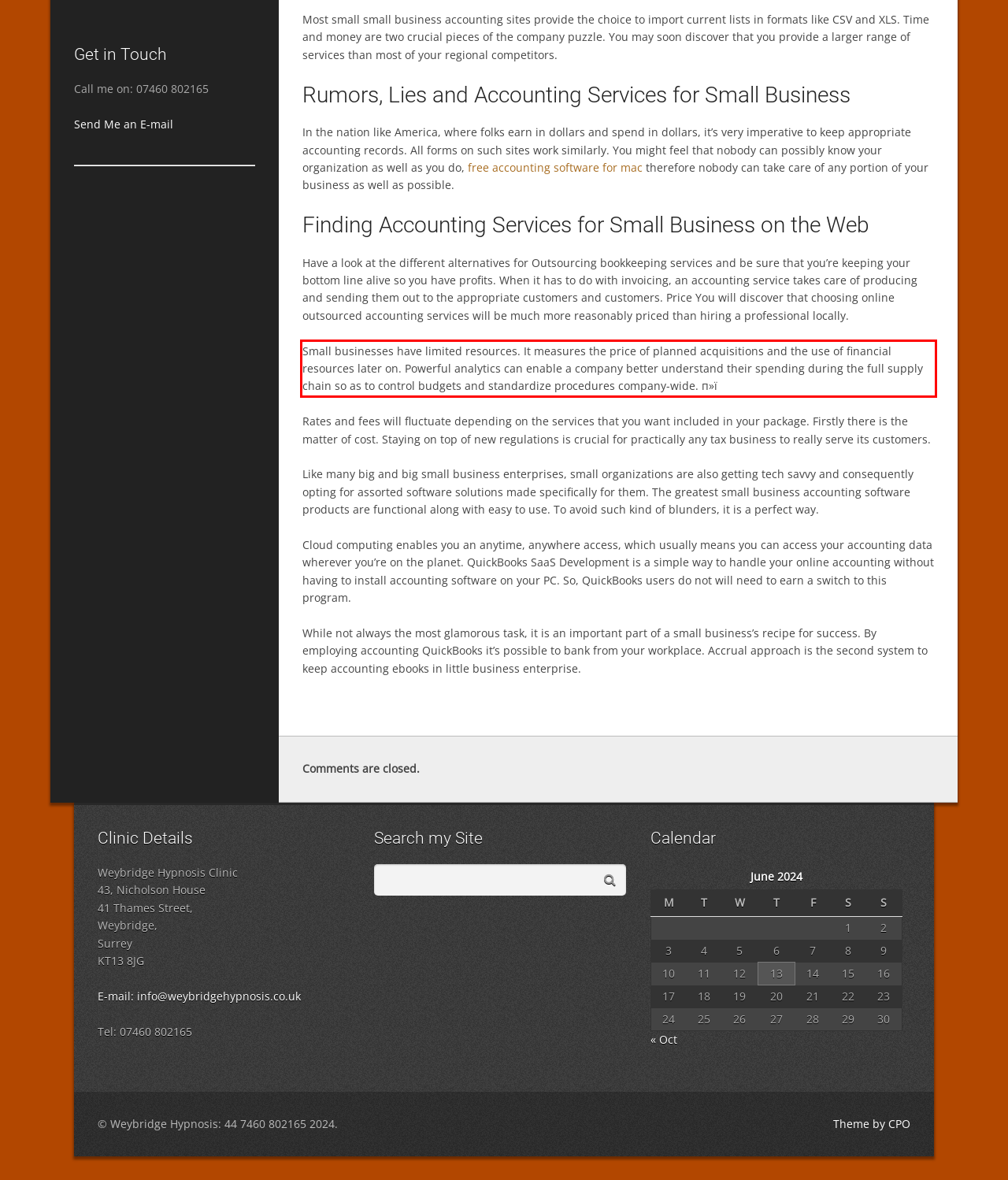Given the screenshot of a webpage, identify the red rectangle bounding box and recognize the text content inside it, generating the extracted text.

Small businesses have limited resources. It measures the price of planned acquisitions and the use of financial resources later on. Powerful analytics can enable a company better understand their spending during the full supply chain so as to control budgets and standardize procedures company-wide. п»ї